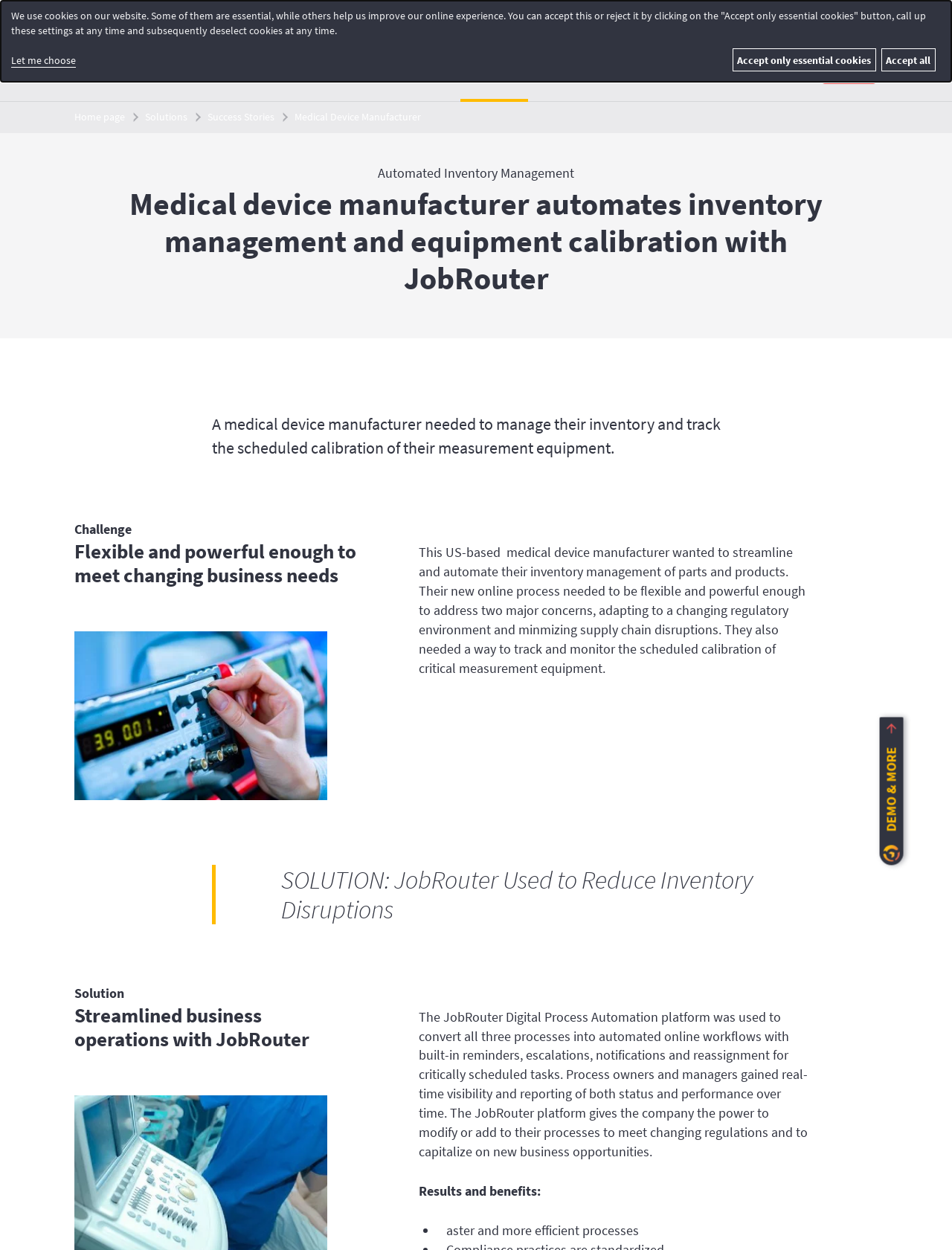Determine the bounding box for the described UI element: "Info Center".

[0.758, 0.033, 0.838, 0.081]